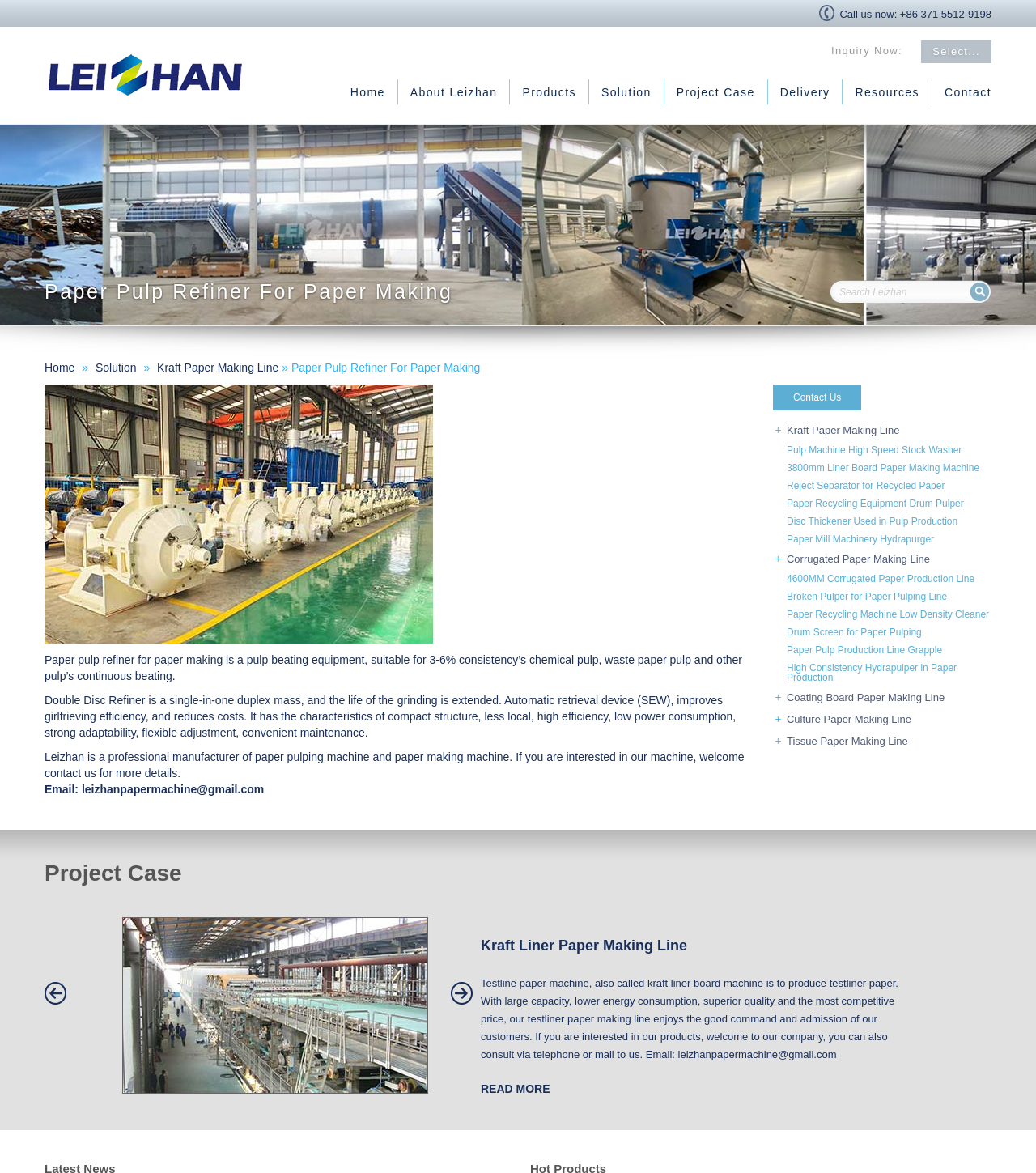Find the bounding box coordinates for the HTML element specified by: "Kraft Paper Making Line".

[0.742, 0.357, 0.957, 0.375]